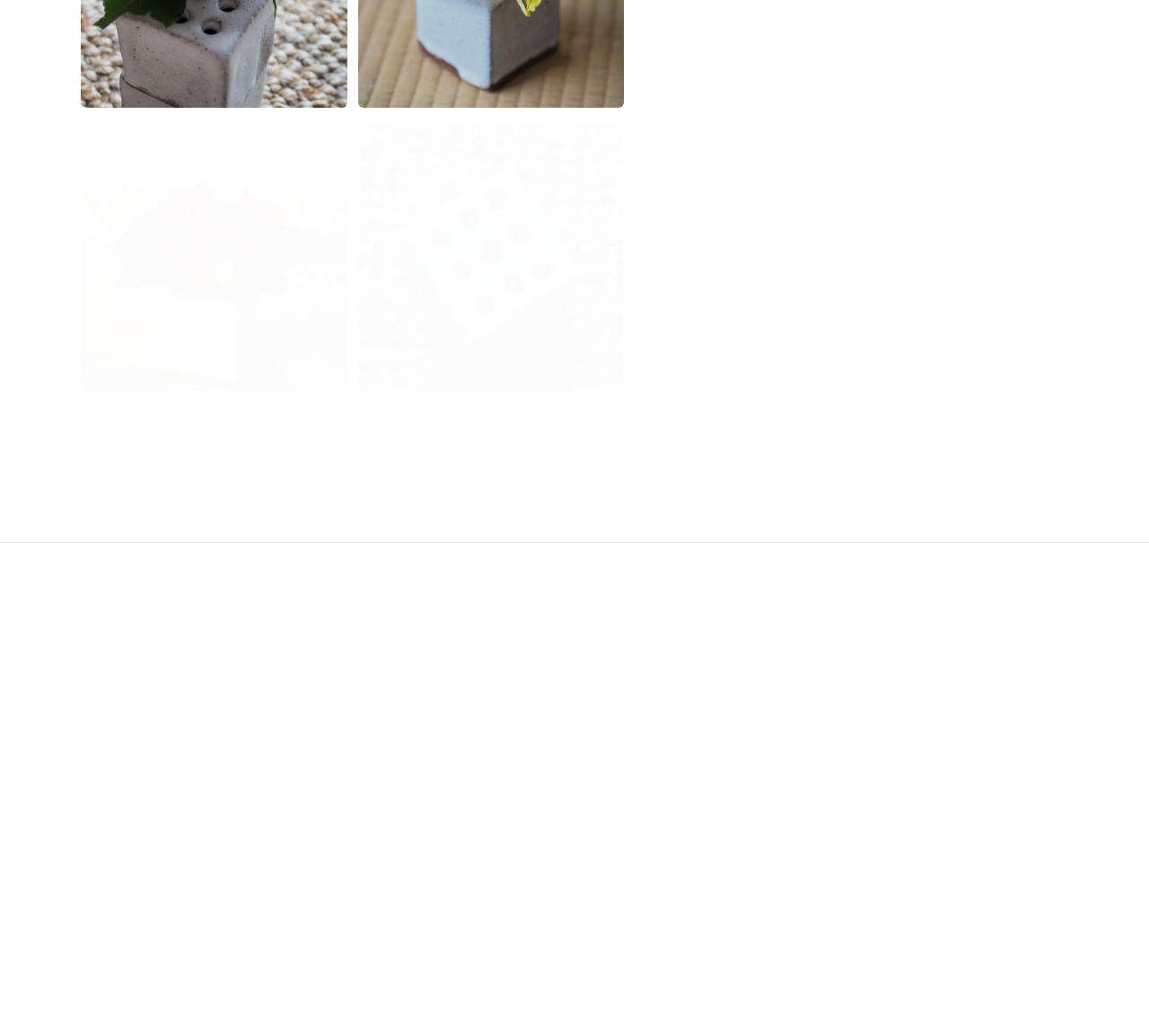From the details in the image, provide a thorough response to the question: What is the year of the copyright?

I found a StaticText element at coordinates [0.07, 0.985, 0.108, 0.996] that displays the copyright year as '2024'.